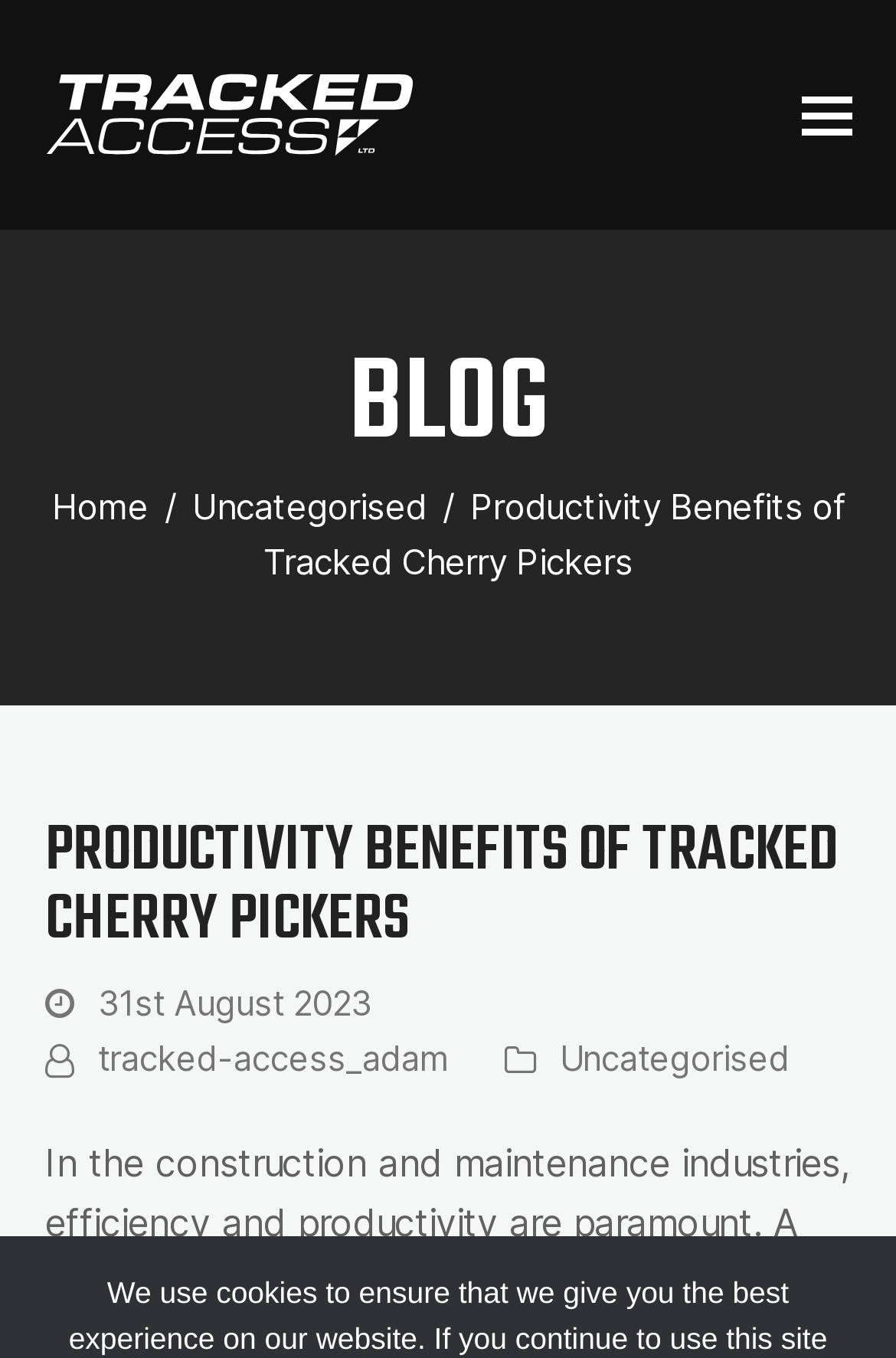Extract the bounding box coordinates of the UI element described: "tracked-access_adam". Provide the coordinates in the format [left, top, right, bottom] with values ranging from 0 to 1.

[0.109, 0.765, 0.501, 0.795]